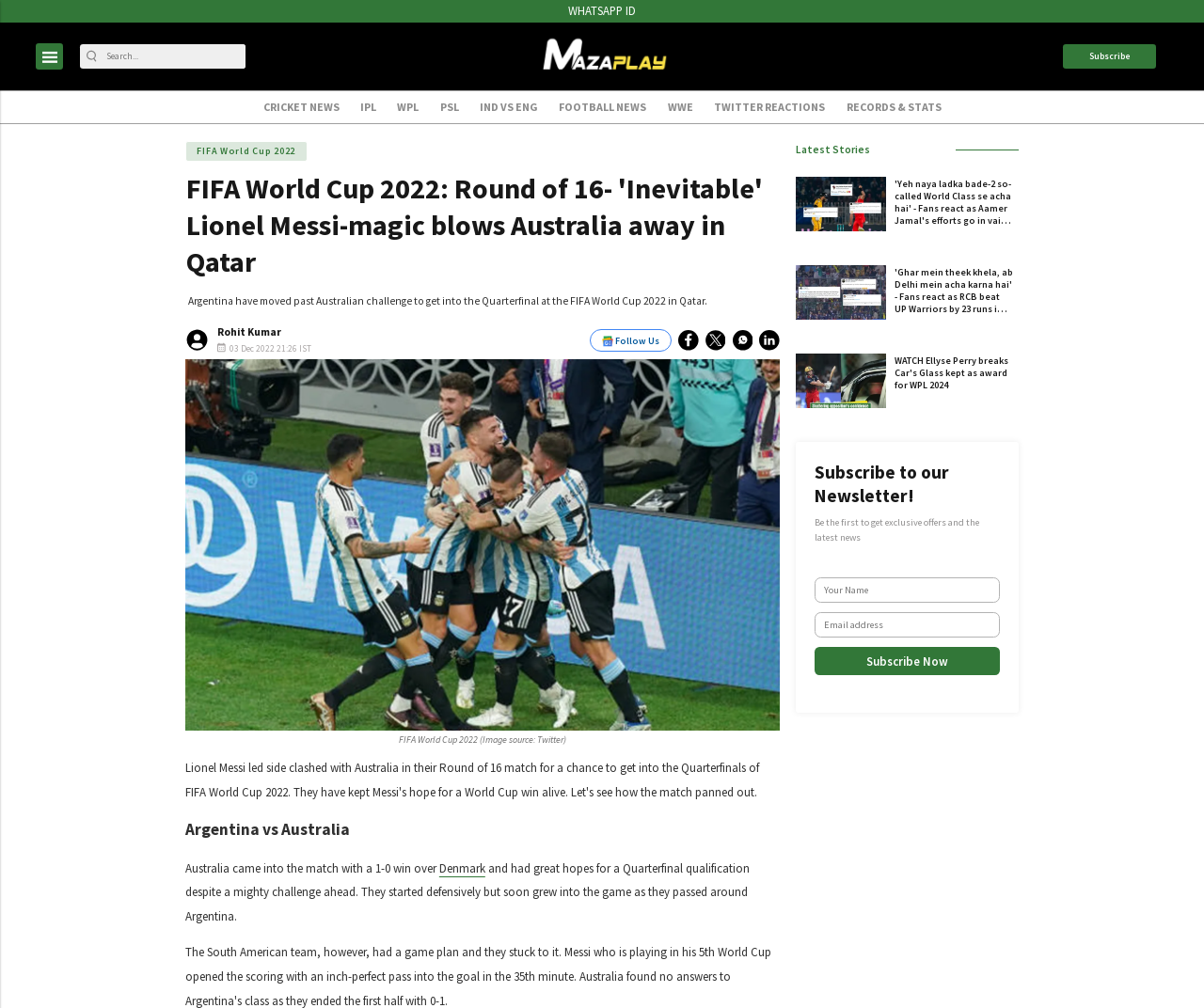Identify the bounding box of the HTML element described as: "parent_node: Subscribe aria-label="logo"".

[0.558, 0.041, 0.692, 0.099]